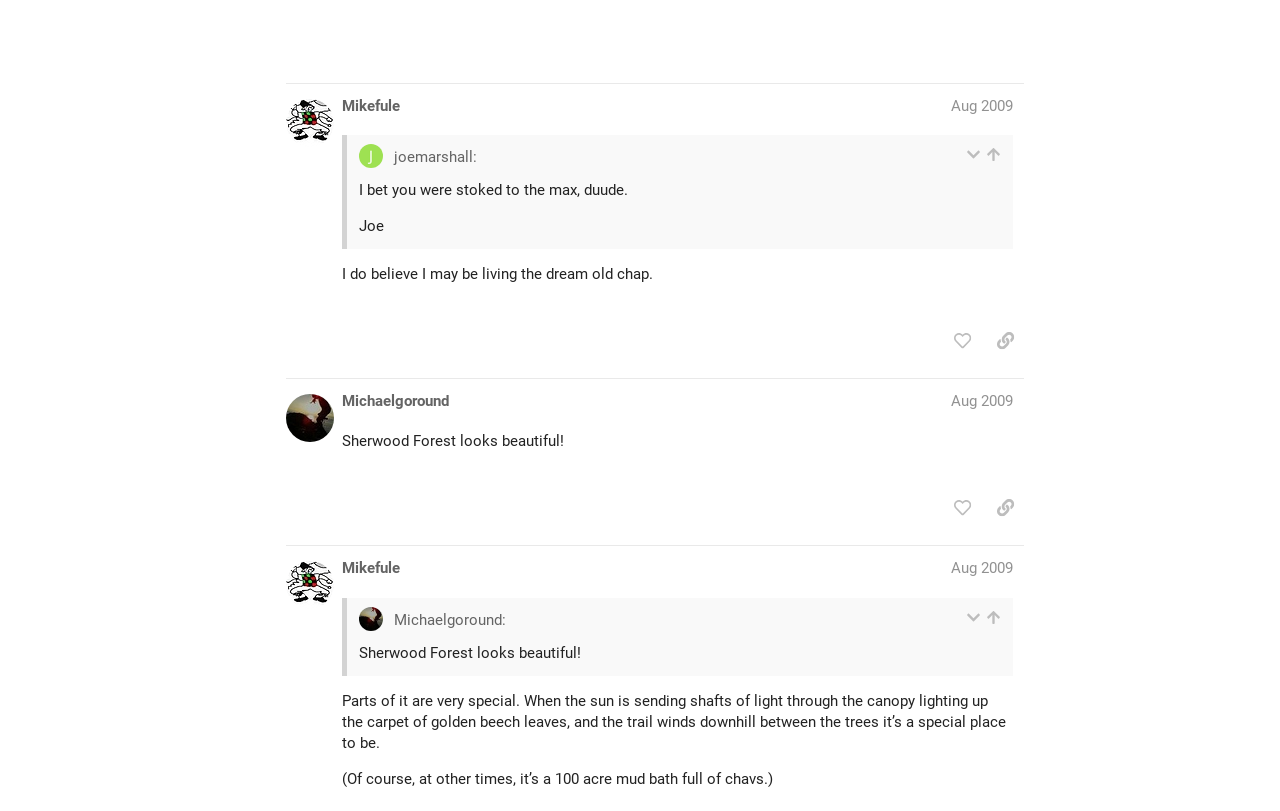Please identify the bounding box coordinates for the region that you need to click to follow this instruction: "View the 'Unicycles and Equipment' category".

[0.0, 0.348, 0.199, 0.387]